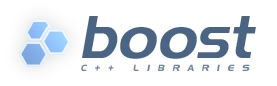Please provide a comprehensive answer to the question below using the information from the image: What type of libraries does Boost provide?

The phrase 'C++ Libraries' is written in a smaller font beneath the word 'boost', indicating that Boost provides C++ Libraries, which are portable and high-quality, enhancing the C++ programming environment.